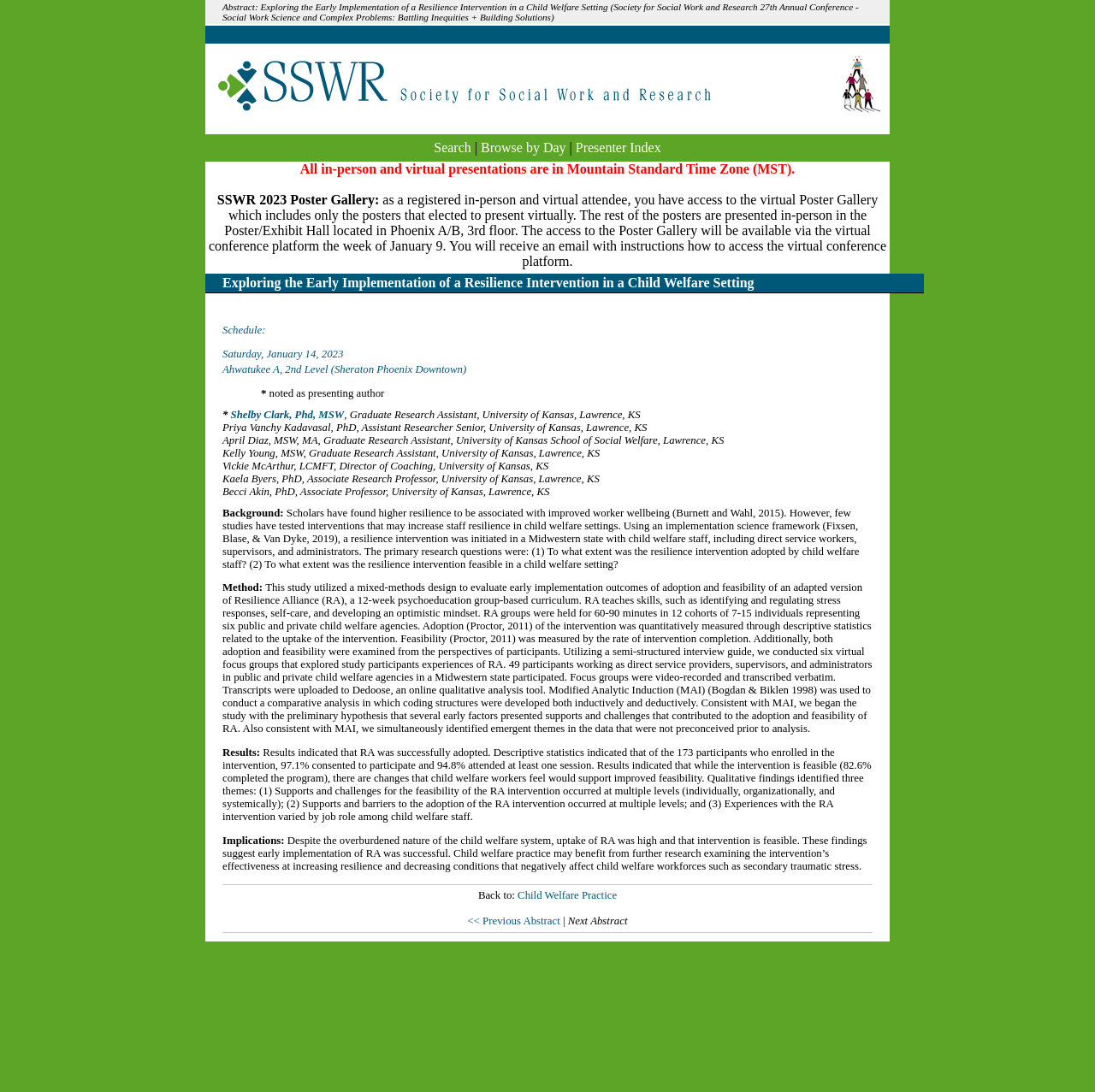Given the following UI element description: "alt="[ Visit Client Website ]"", find the bounding box coordinates in the webpage screenshot.

[0.188, 0.112, 0.812, 0.125]